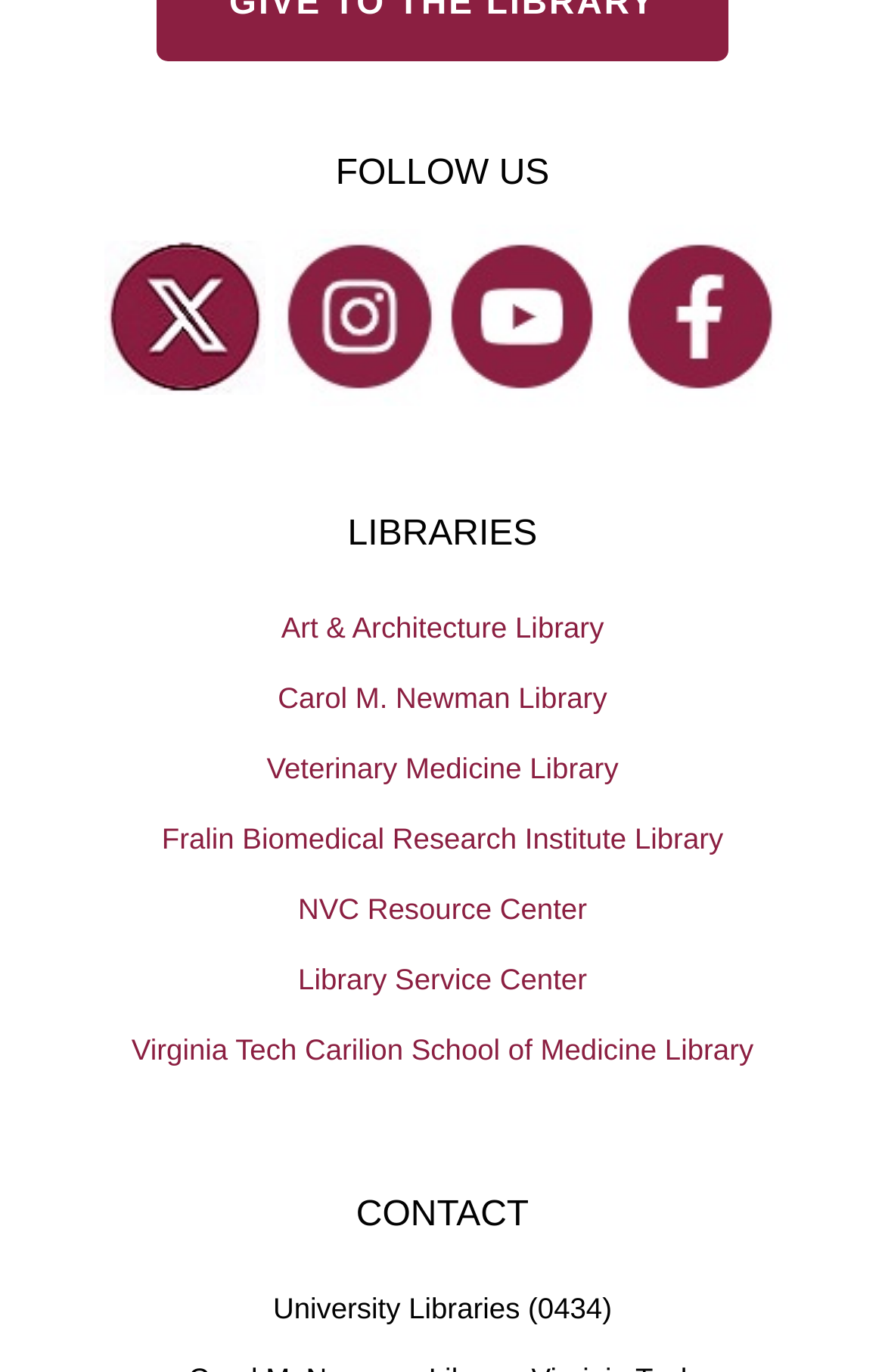Please specify the bounding box coordinates of the region to click in order to perform the following instruction: "Contact University Libraries".

[0.308, 0.941, 0.691, 0.965]